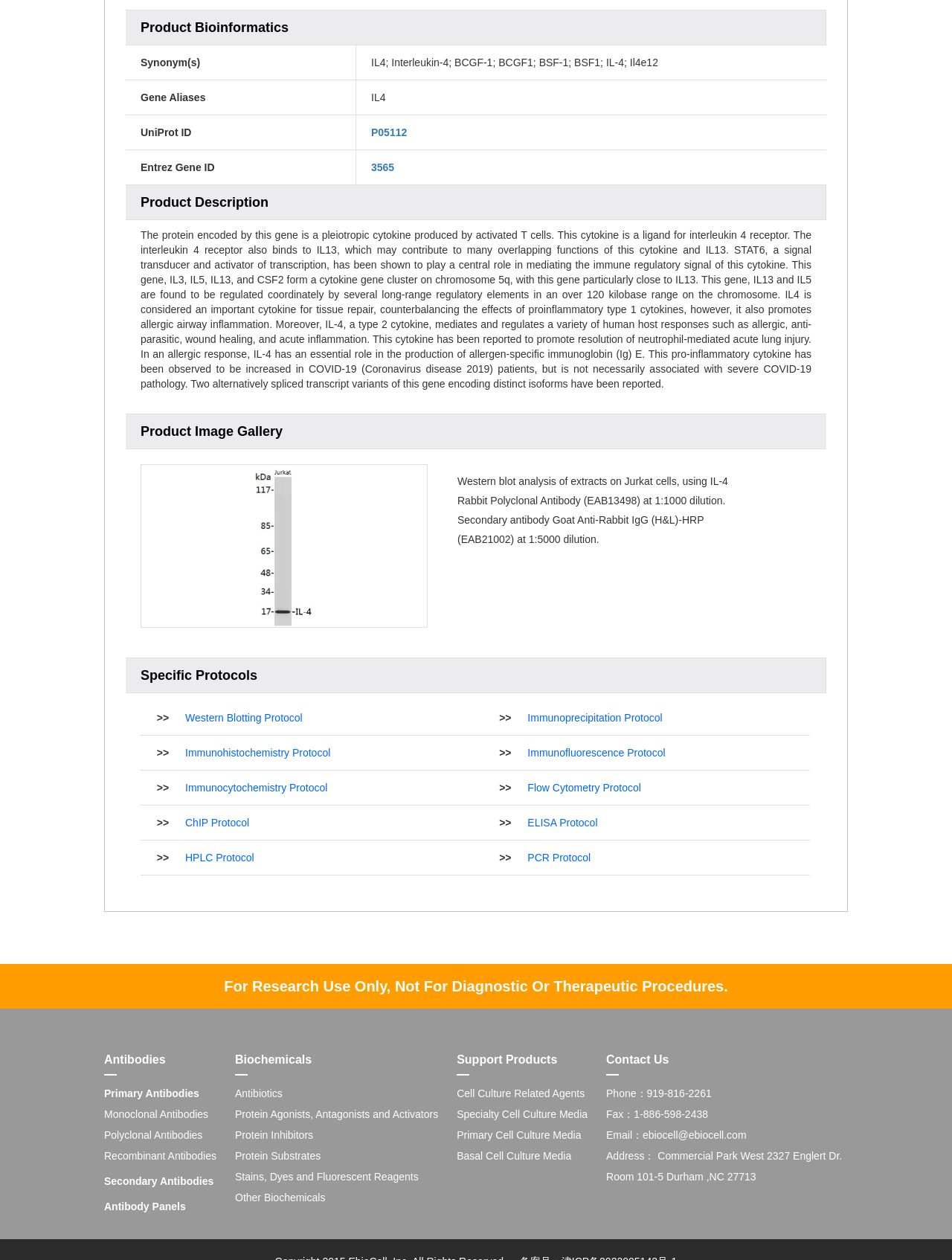Provide the bounding box coordinates of the area you need to click to execute the following instruction: "click the Primary Antibodies link".

[0.109, 0.863, 0.209, 0.872]